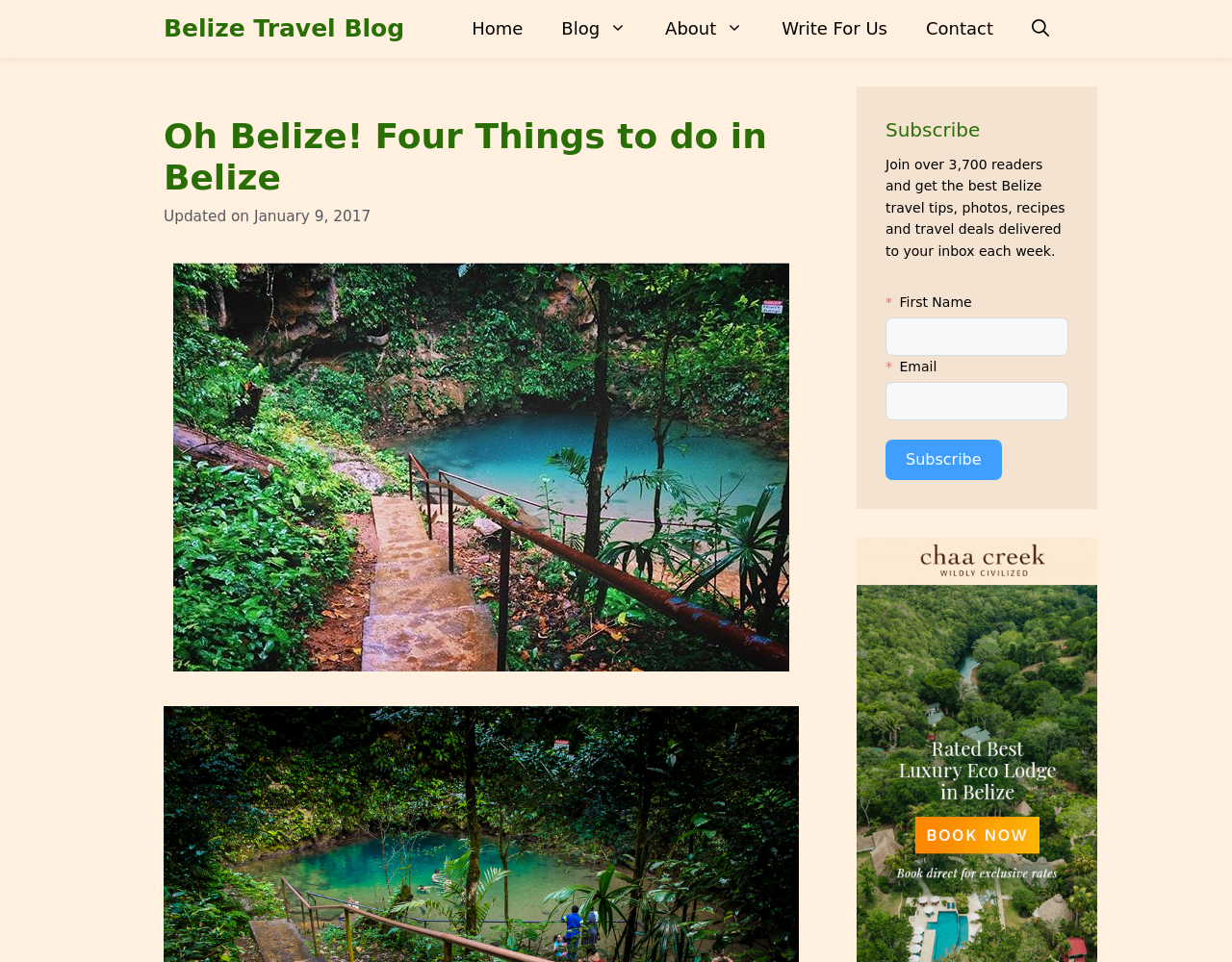What is the subject of the image?
Could you please answer the question thoroughly and with as much detail as possible?

I determined the answer by looking at the image description, which says 'Blue-hole _n', suggesting that the image is of a blue hole.